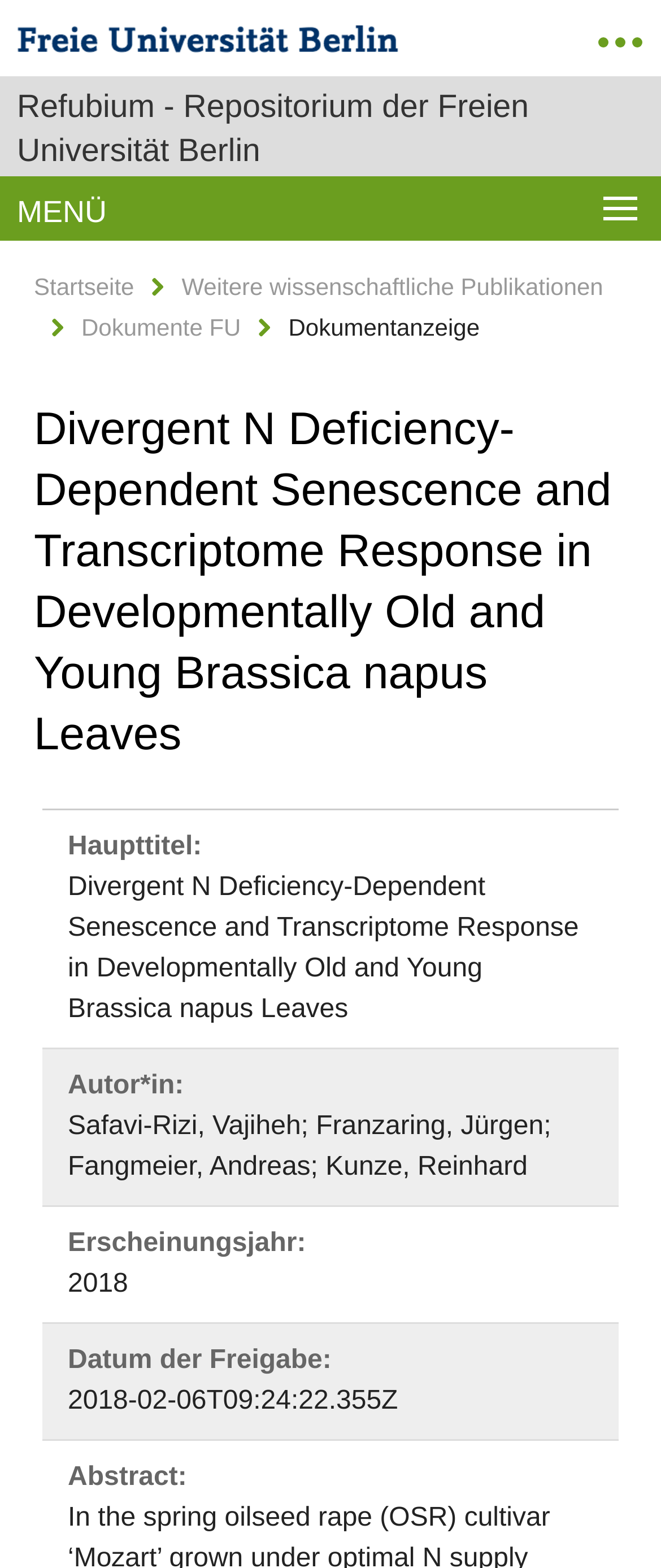Locate the UI element that matches the description Weitere wissenschaftliche Publikationen in the webpage screenshot. Return the bounding box coordinates in the format (top-left x, top-left y, bottom-right x, bottom-right y), with values ranging from 0 to 1.

[0.275, 0.174, 0.913, 0.191]